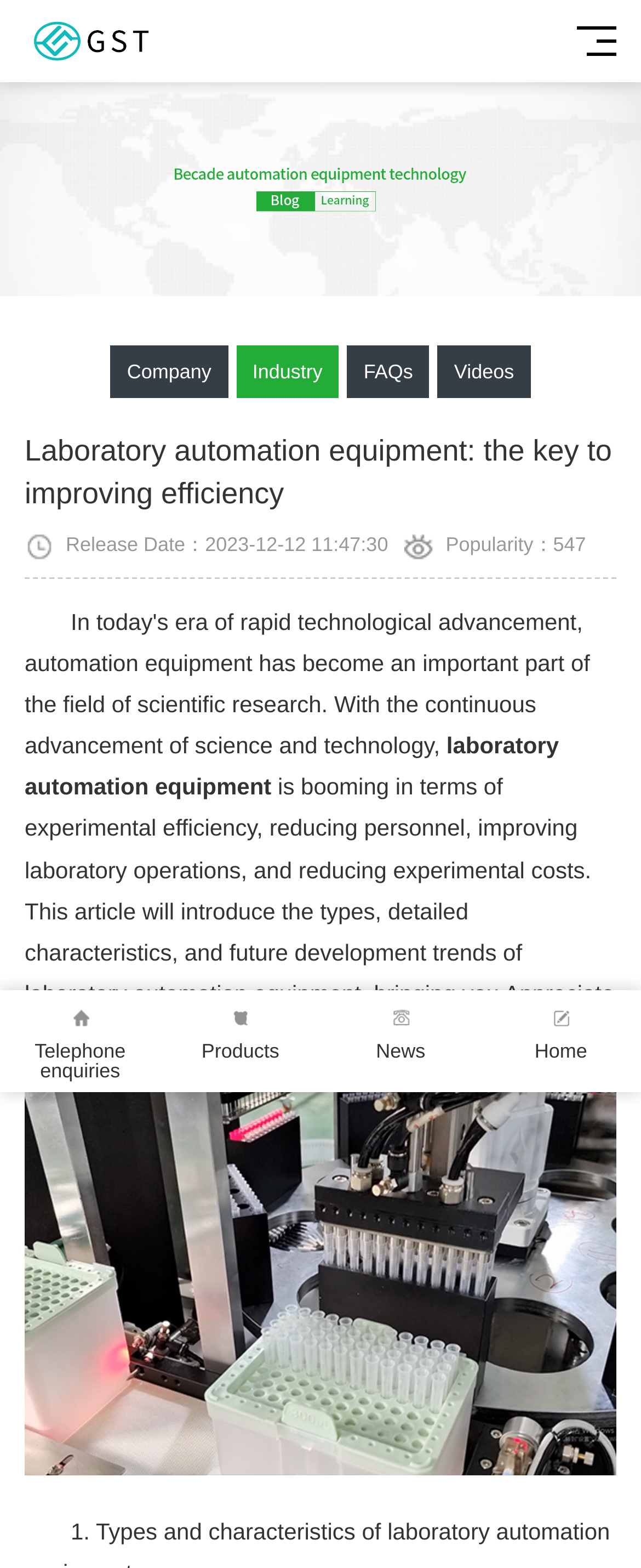Locate the bounding box coordinates of the element that should be clicked to fulfill the instruction: "Read about 'laboratory automation equipment'".

[0.038, 0.467, 0.872, 0.51]